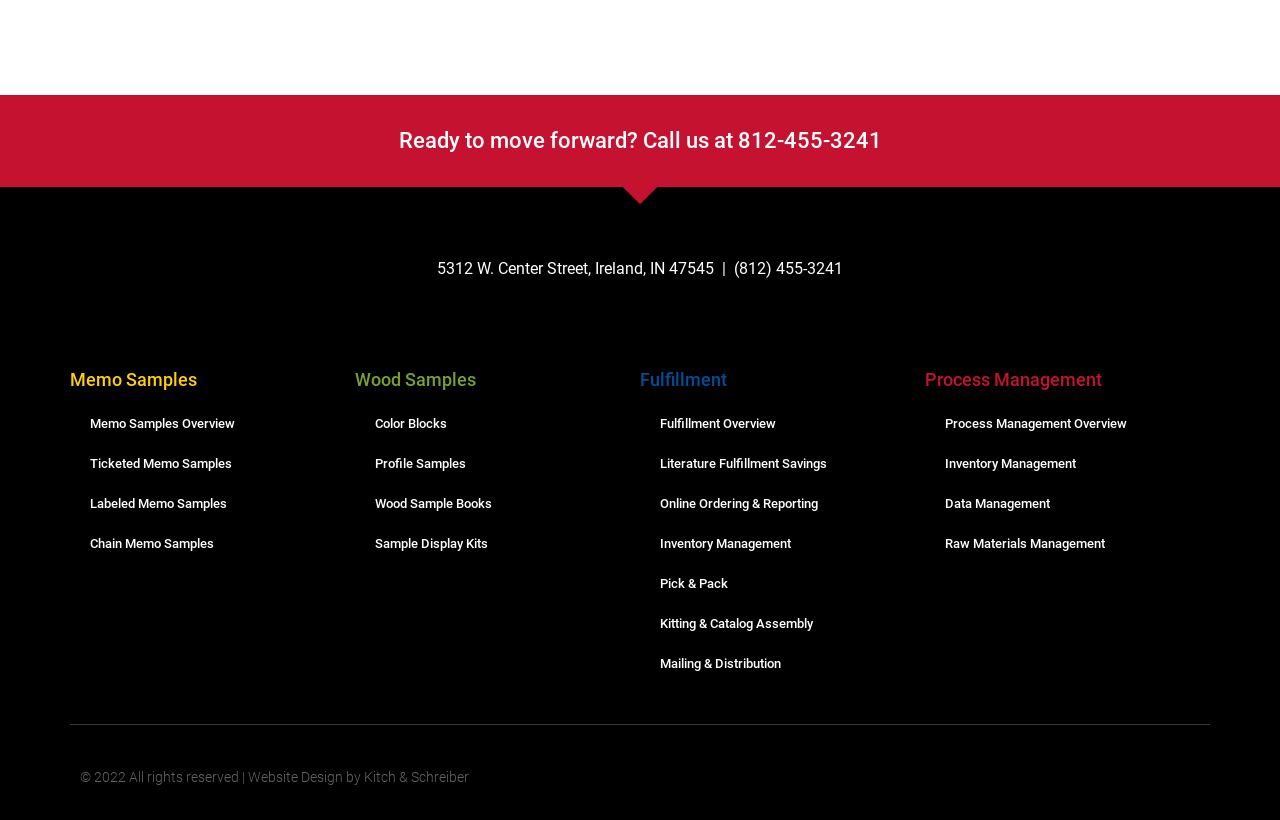Determine the bounding box coordinates of the region to click in order to accomplish the following instruction: "Call the phone number". Provide the coordinates as four float numbers between 0 and 1, specifically [left, top, right, bottom].

[0.311, 0.156, 0.689, 0.187]